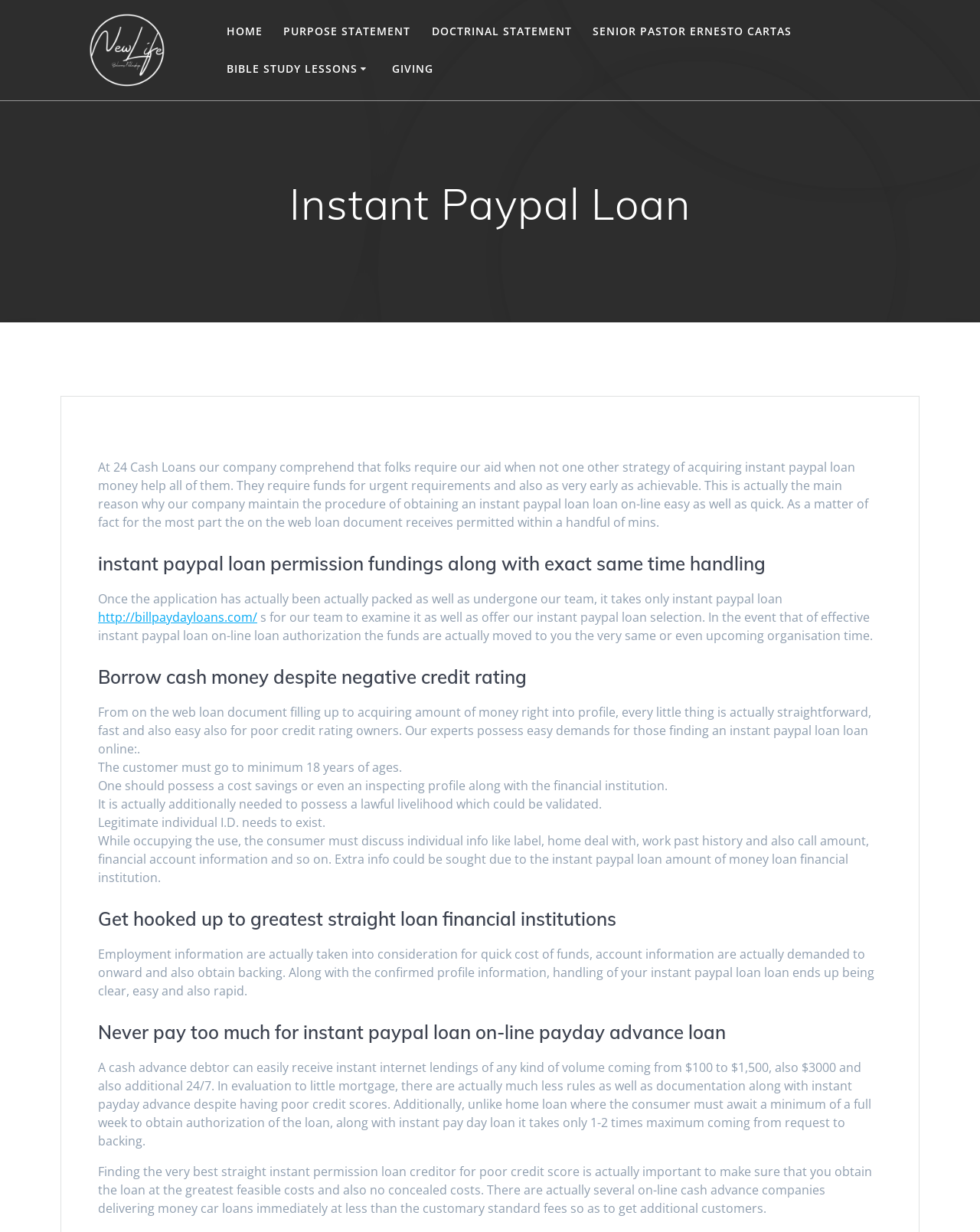Please provide a detailed answer to the question below by examining the image:
What is required to forward and receive backing for an instant Paypal loan?

Based on the webpage content, employment information is taken into consideration for quick cost of funds, and account information is required to forward and receive backing for an instant Paypal loan, as stated in the section 'Get hooked up to greatest straight loan financial institutions'.